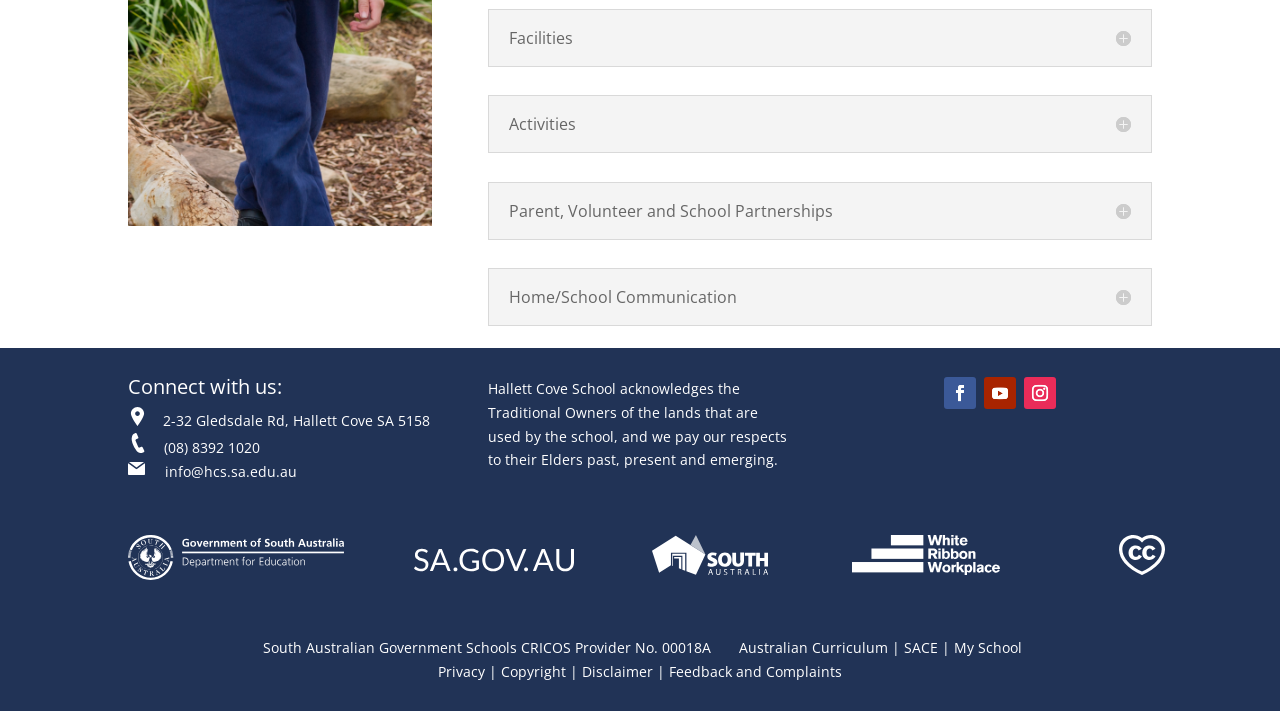Predict the bounding box coordinates of the area that should be clicked to accomplish the following instruction: "Click on the 'Facilities' heading". The bounding box coordinates should consist of four float numbers between 0 and 1, i.e., [left, top, right, bottom].

[0.398, 0.043, 0.884, 0.065]